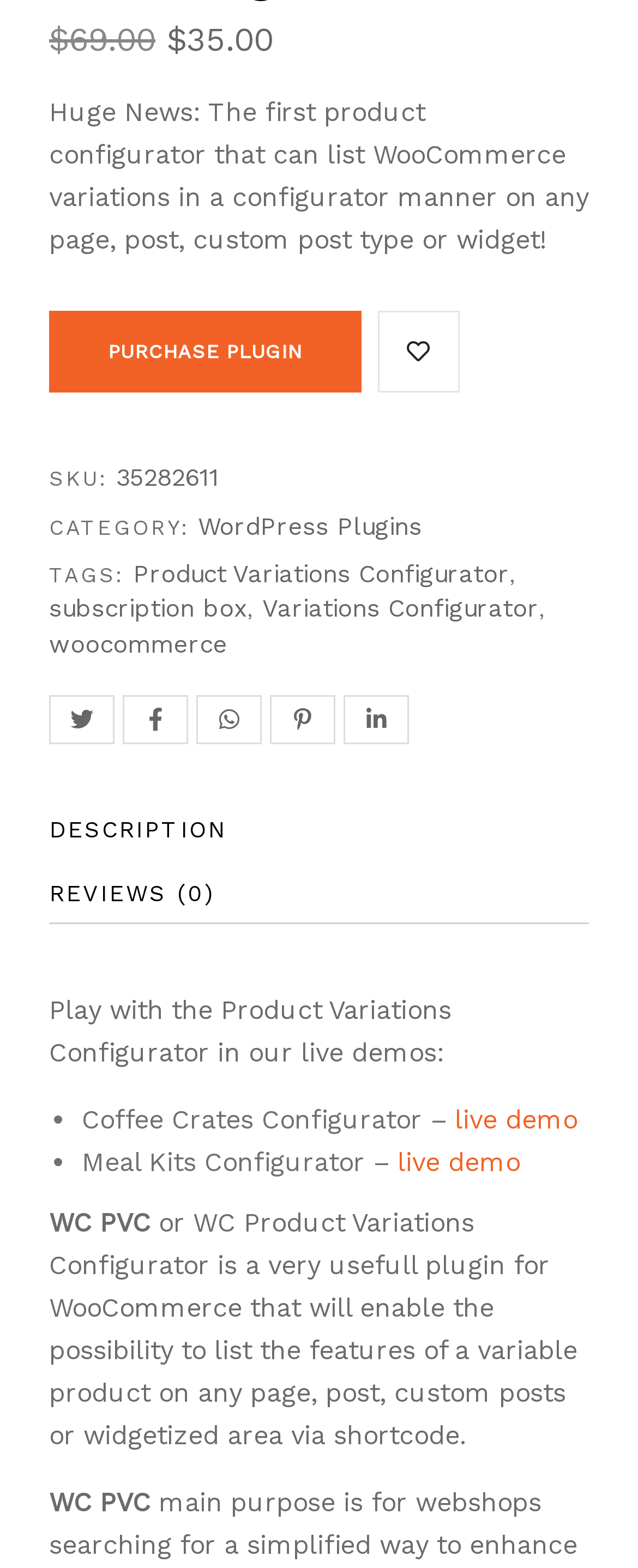Please identify the bounding box coordinates of the element that needs to be clicked to perform the following instruction: "Click the Add to wishlist button".

[0.591, 0.198, 0.719, 0.25]